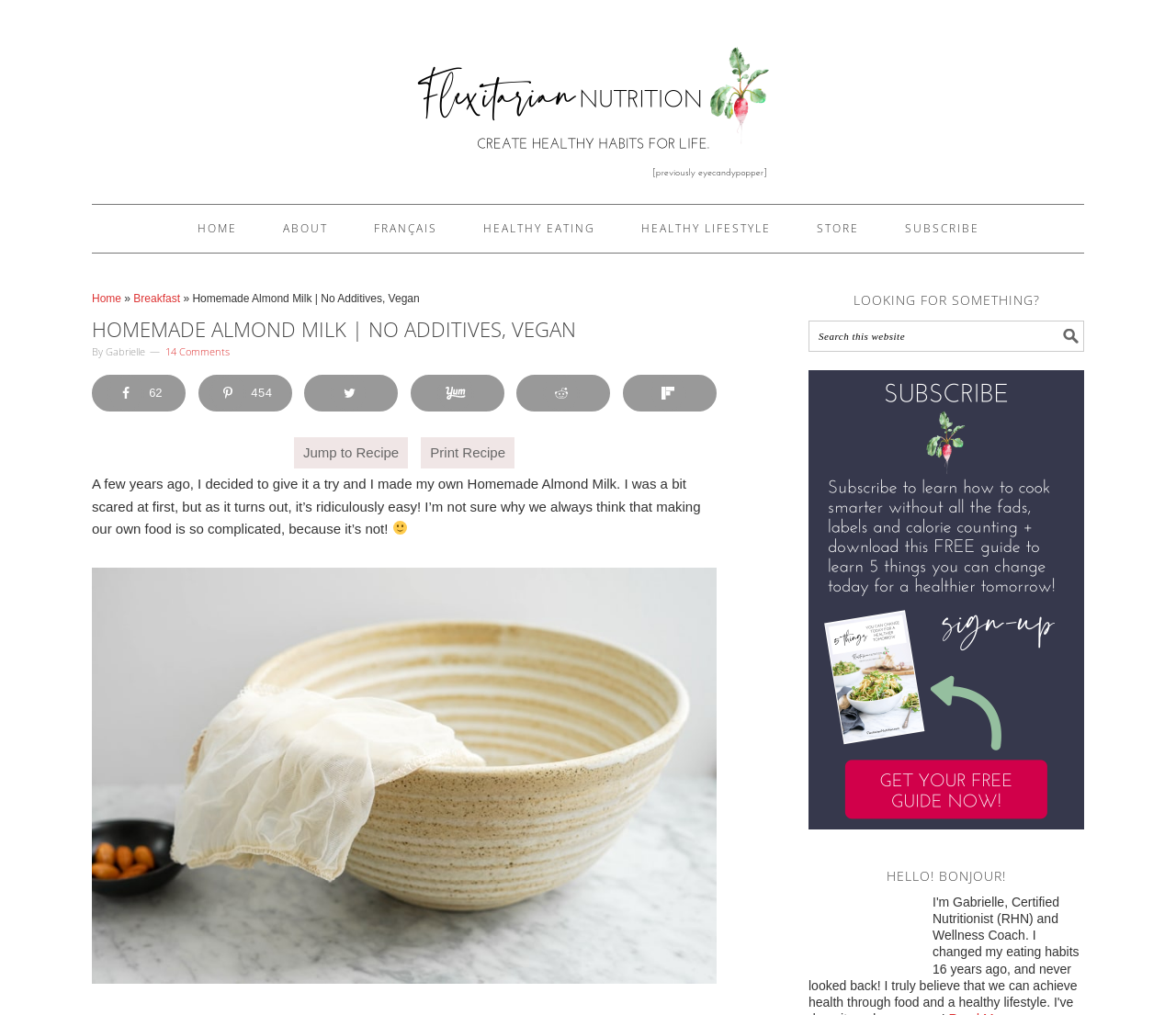Please give the bounding box coordinates of the area that should be clicked to fulfill the following instruction: "Subscribe to get my free eBook". The coordinates should be in the format of four float numbers from 0 to 1, i.e., [left, top, right, bottom].

[0.688, 0.364, 0.922, 0.817]